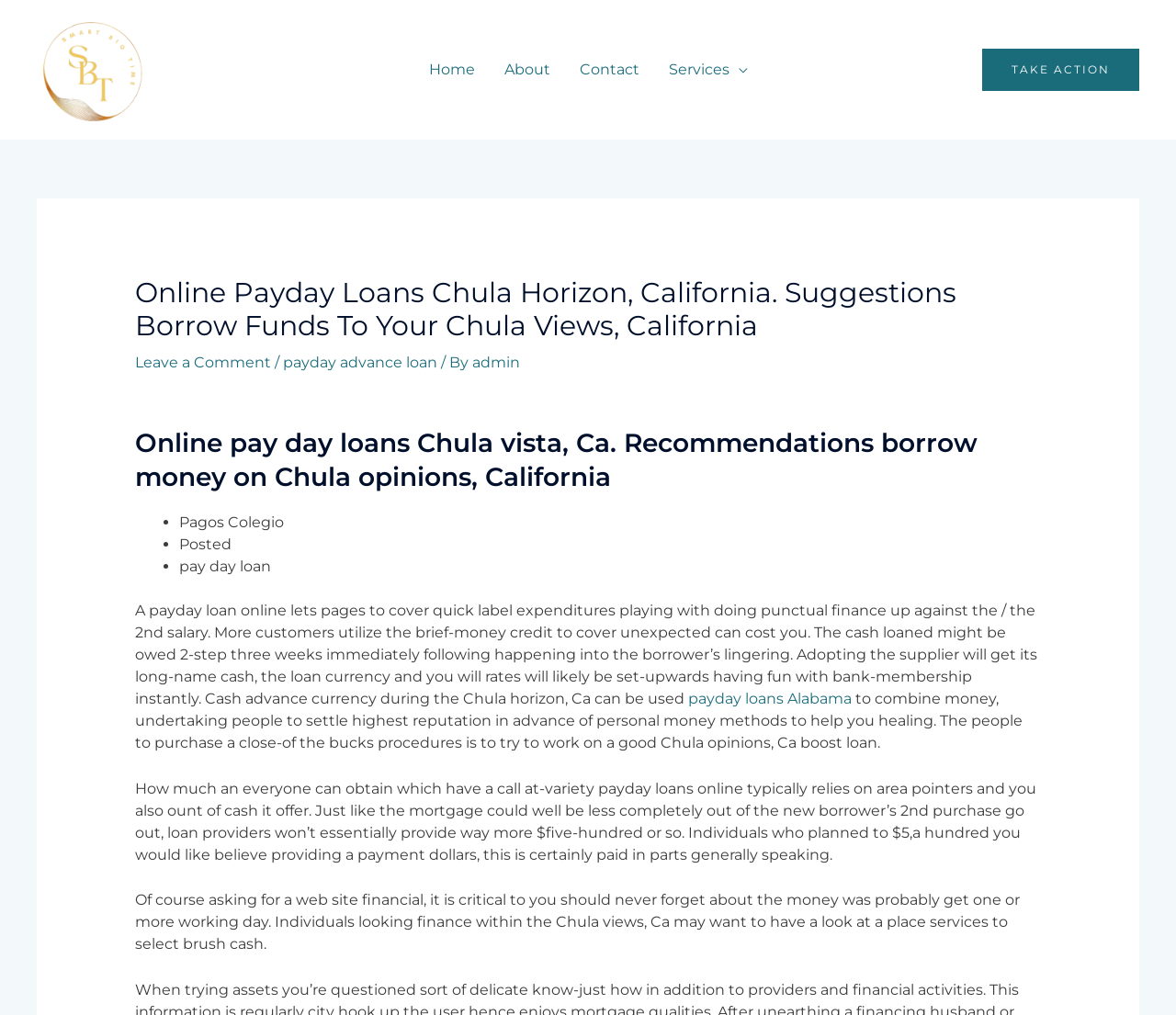Provide a one-word or short-phrase response to the question:
Why is it important to consider a local service for payday loans?

To get cash quickly